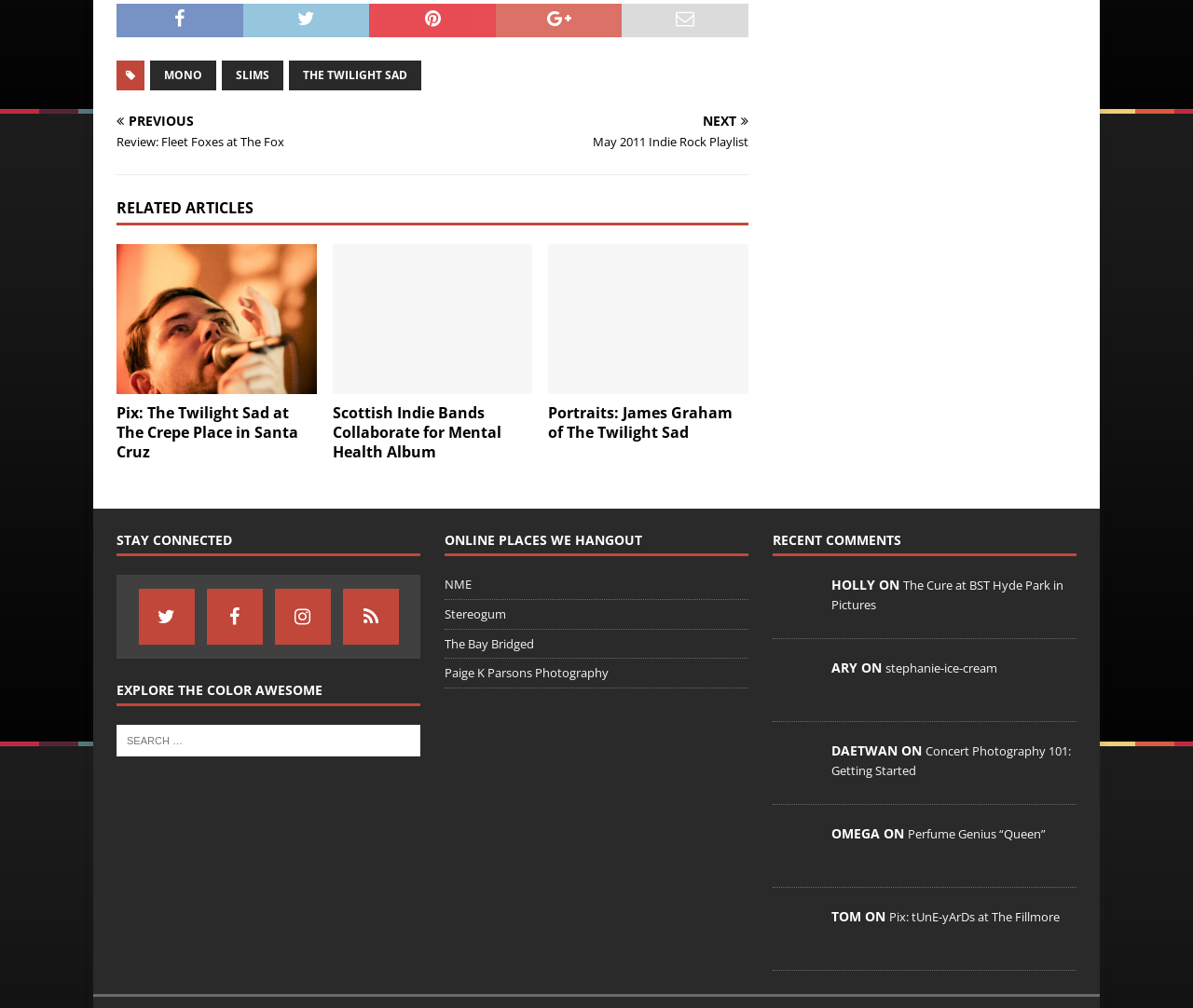What is the name of the photography website mentioned?
Using the visual information, answer the question in a single word or phrase.

Paige K Parsons Photography